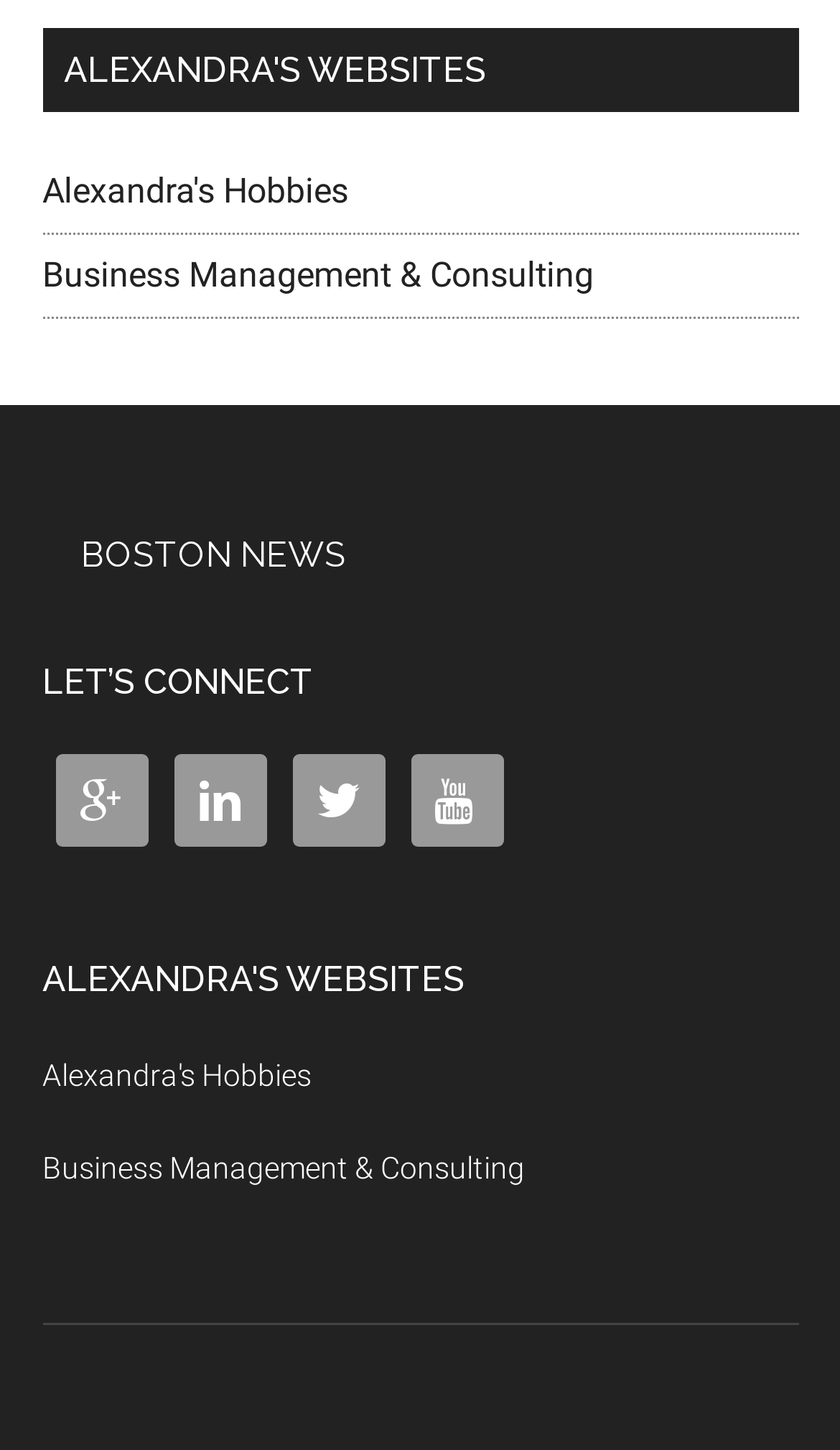Determine the bounding box coordinates of the clickable region to execute the instruction: "click on the 'FEATURED TAGS' link". The coordinates should be four float numbers between 0 and 1, denoted as [left, top, right, bottom].

None